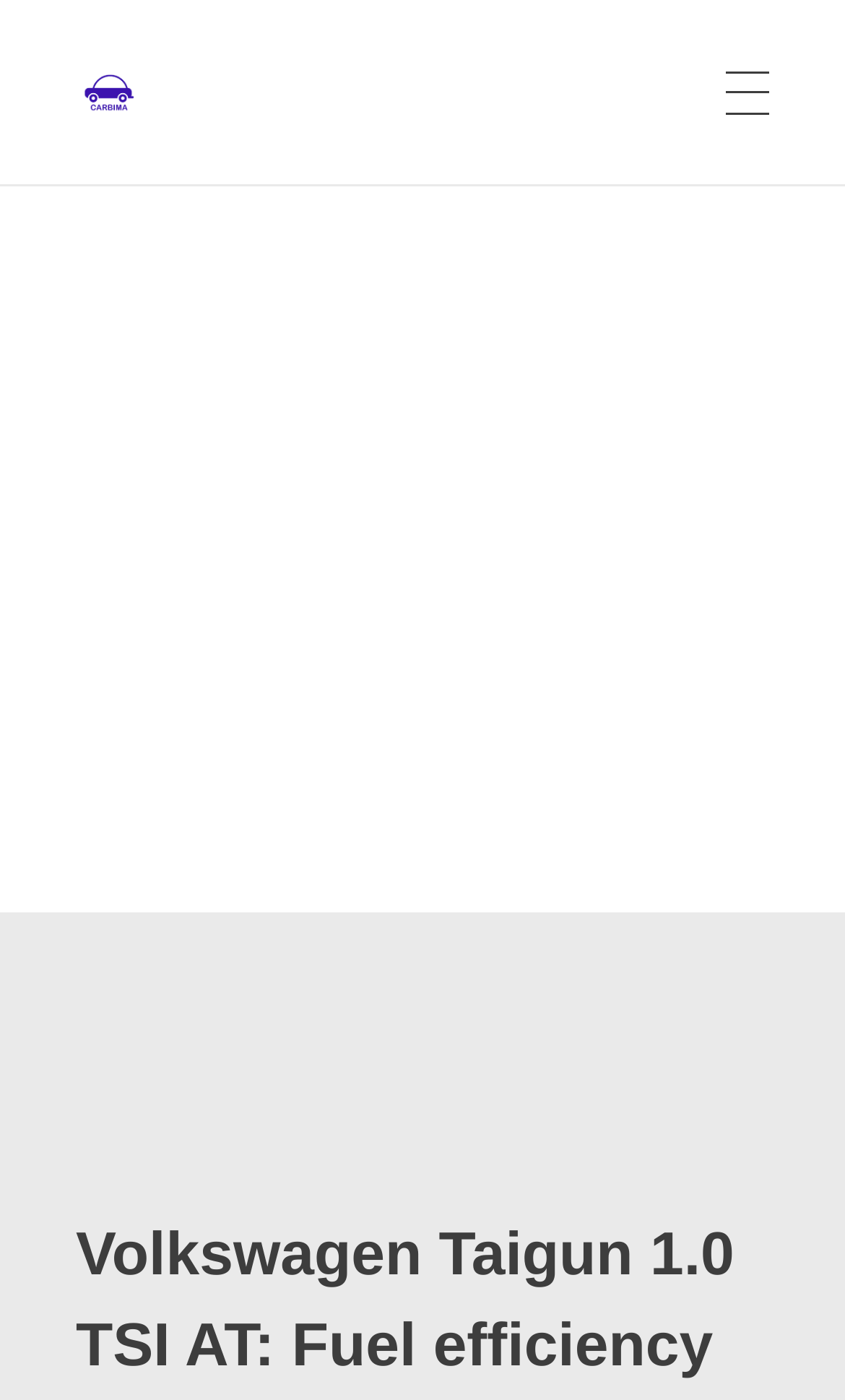Identify and provide the main heading of the webpage.

Volkswagen Taigun 1.0 TSI AT: Fuel efficiency tested in city & on highway